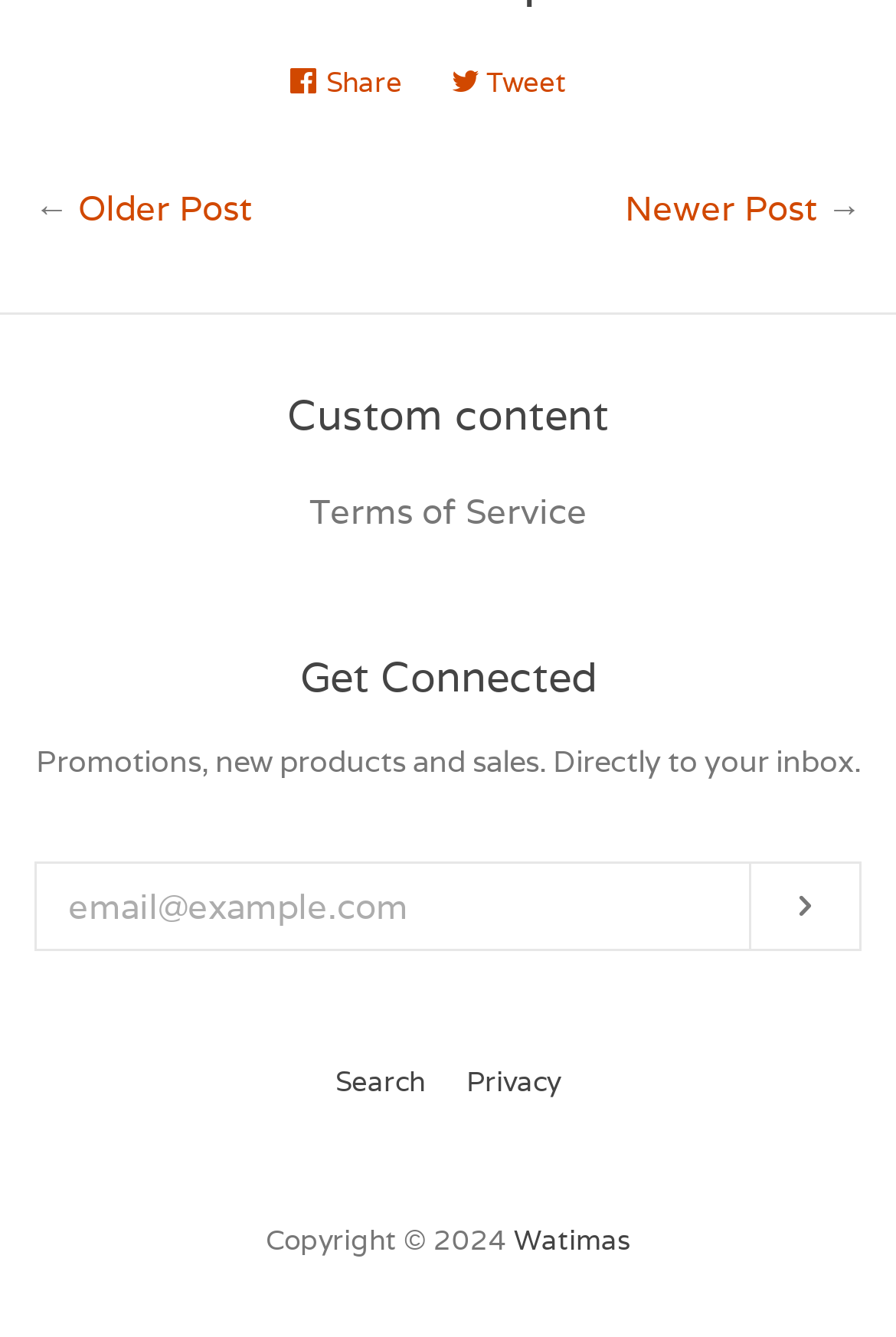Locate the bounding box coordinates of the clickable area needed to fulfill the instruction: "Search the website".

[0.374, 0.795, 0.474, 0.821]